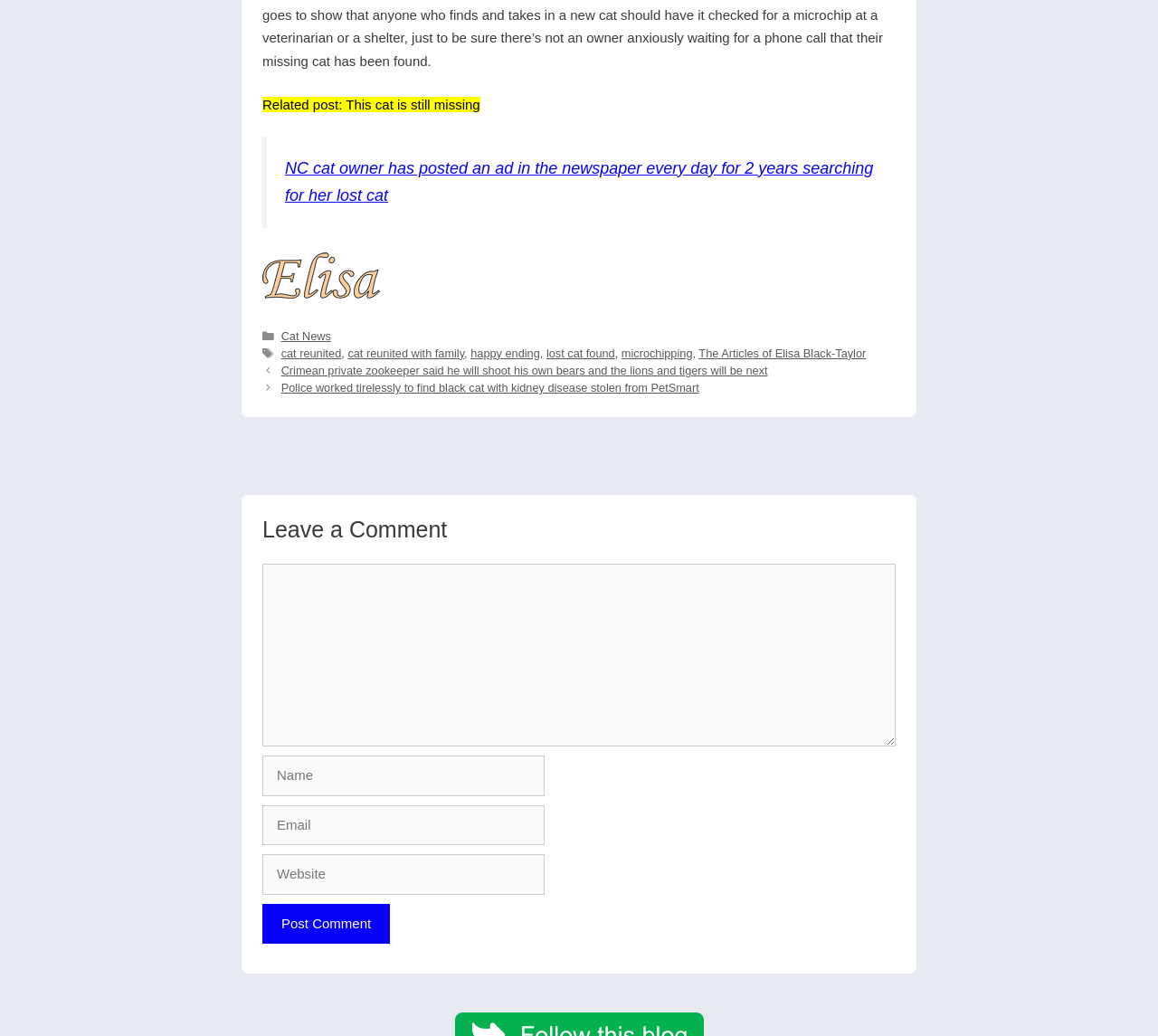Please identify the bounding box coordinates of the clickable area that will allow you to execute the instruction: "Click the link to read the article about the NC cat owner".

[0.246, 0.154, 0.754, 0.198]